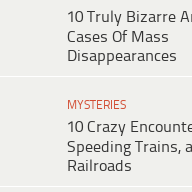What type of events are explored in the highlighted article?
Please respond to the question with as much detail as possible.

The highlighted article '10 Truly Bizarre Cases Of Mass Disappearances' explores unusual and unsettling occurrences where groups of people have inexplicably vanished.